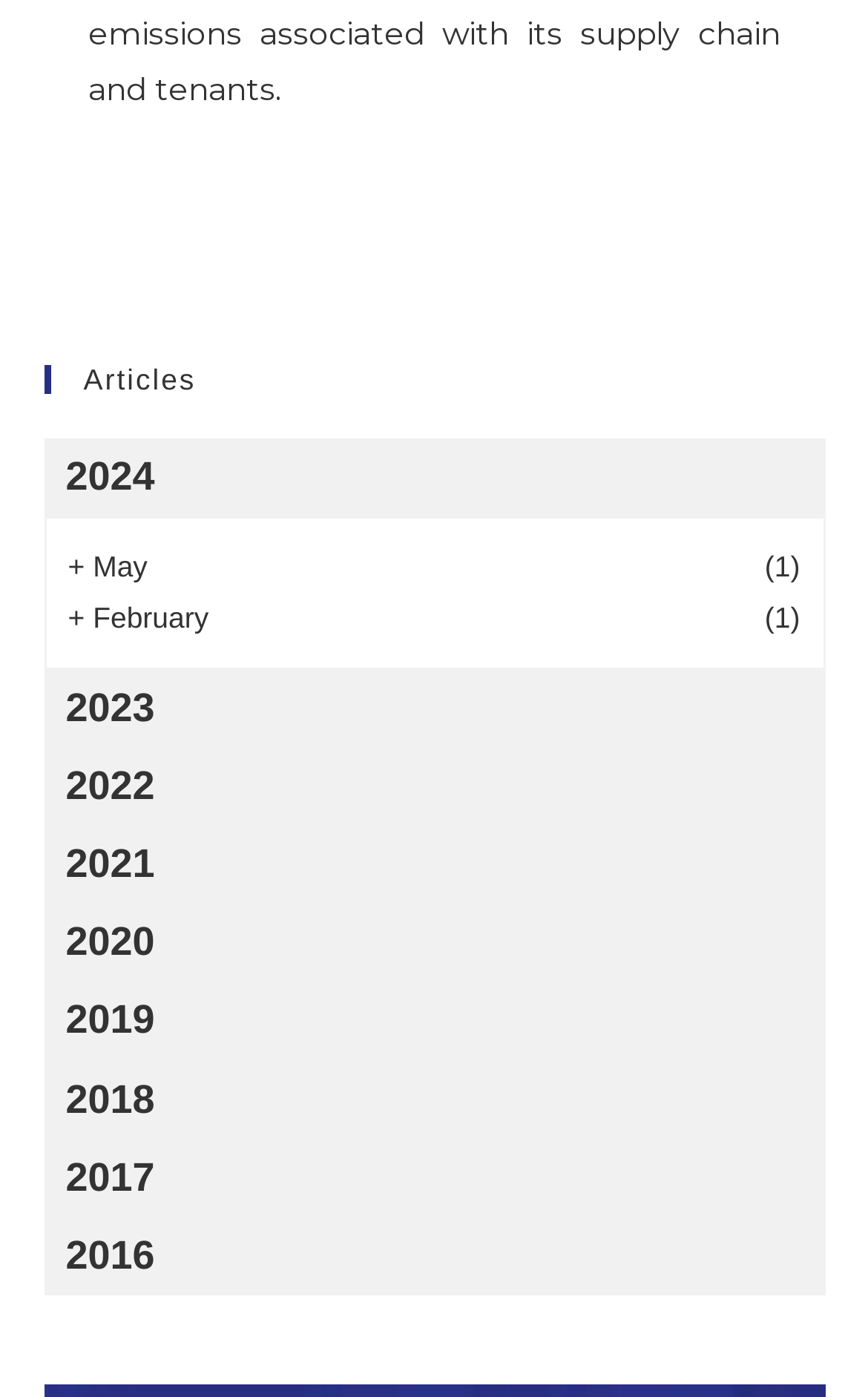Given the element description "2017" in the screenshot, predict the bounding box coordinates of that UI element.

[0.05, 0.815, 0.95, 0.871]